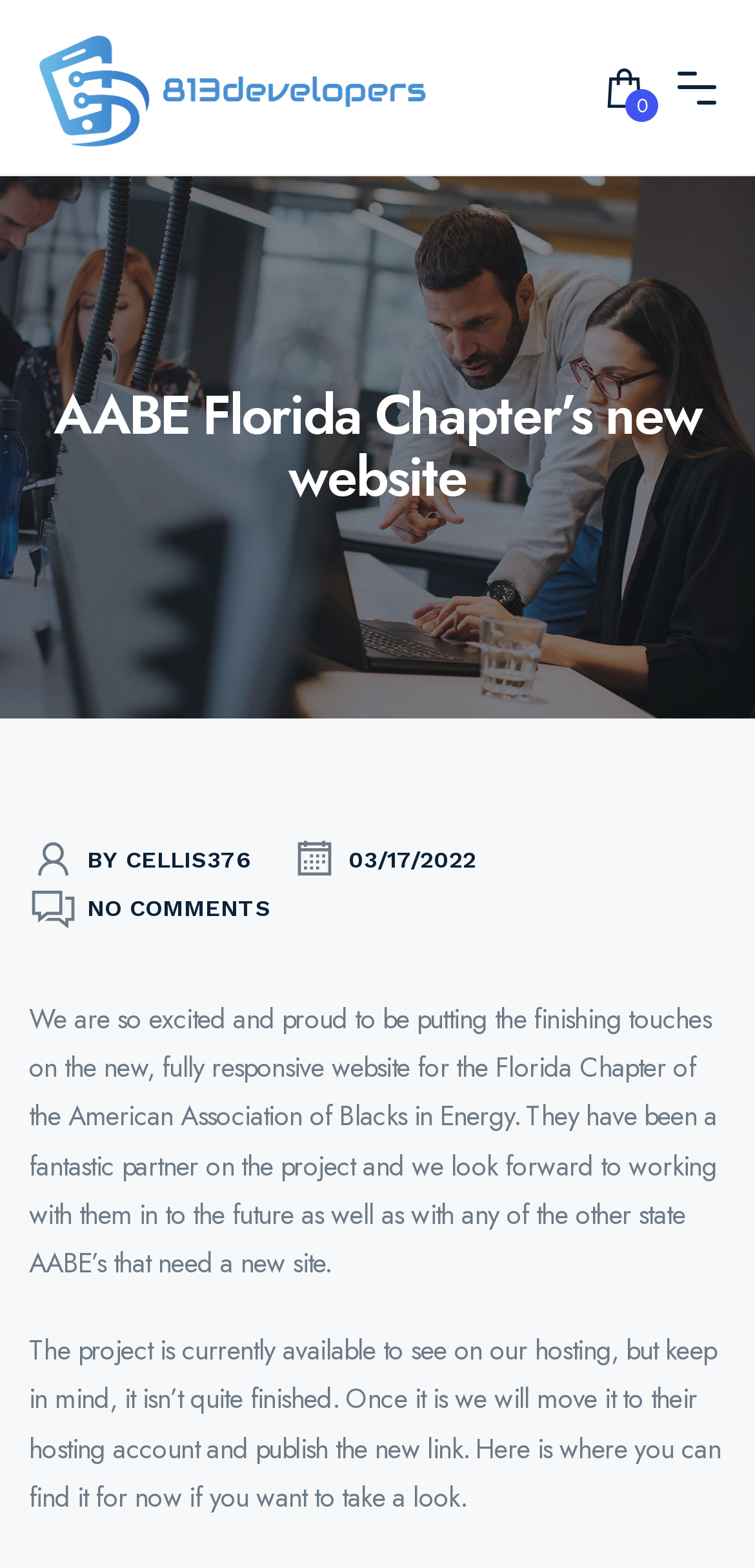How many images are on the webpage?
Answer with a single word or phrase by referring to the visual content.

5